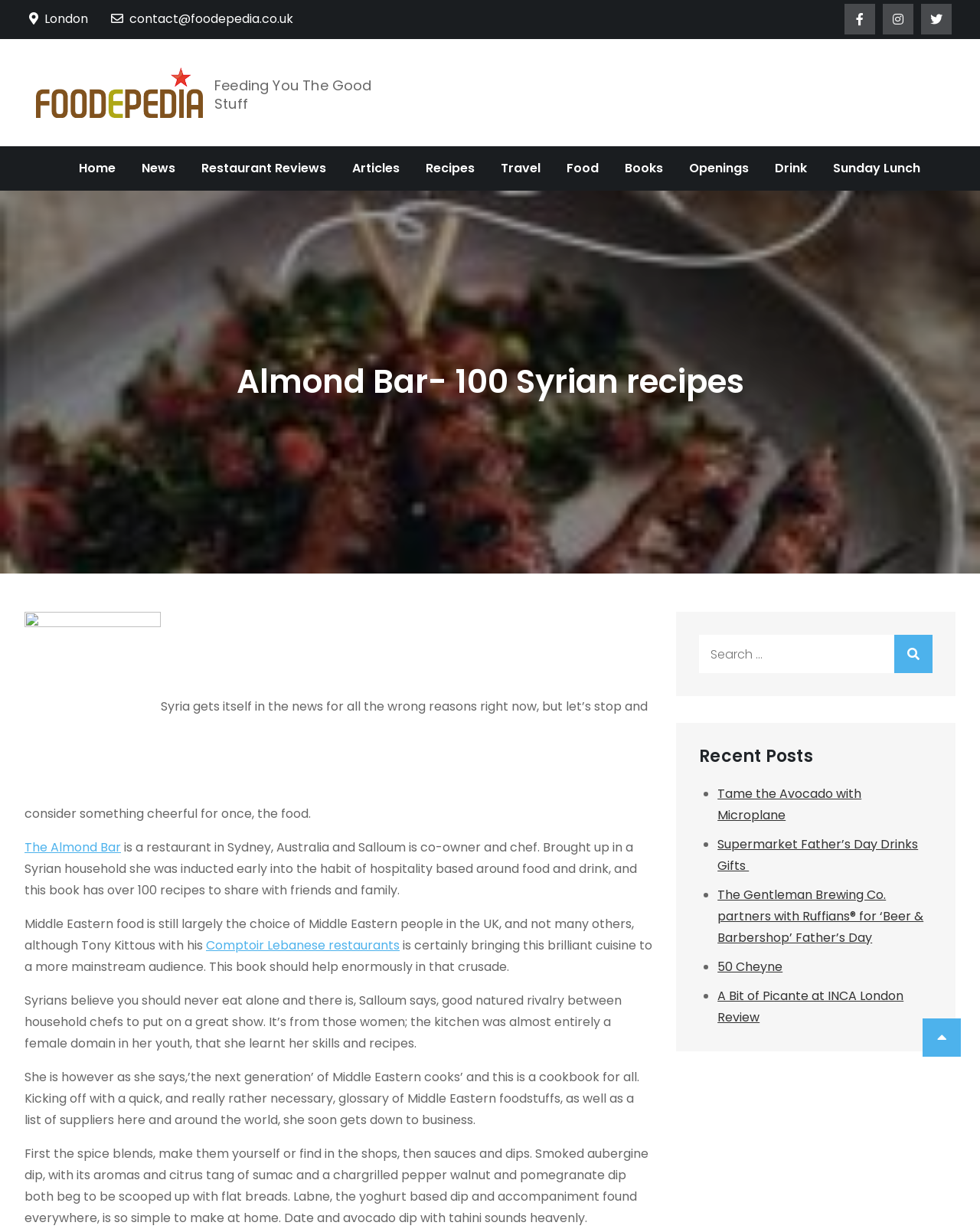Based on the element description: "Supermarket Father’s Day Drinks Gifts", identify the bounding box coordinates for this UI element. The coordinates must be four float numbers between 0 and 1, listed as [left, top, right, bottom].

[0.732, 0.679, 0.937, 0.711]